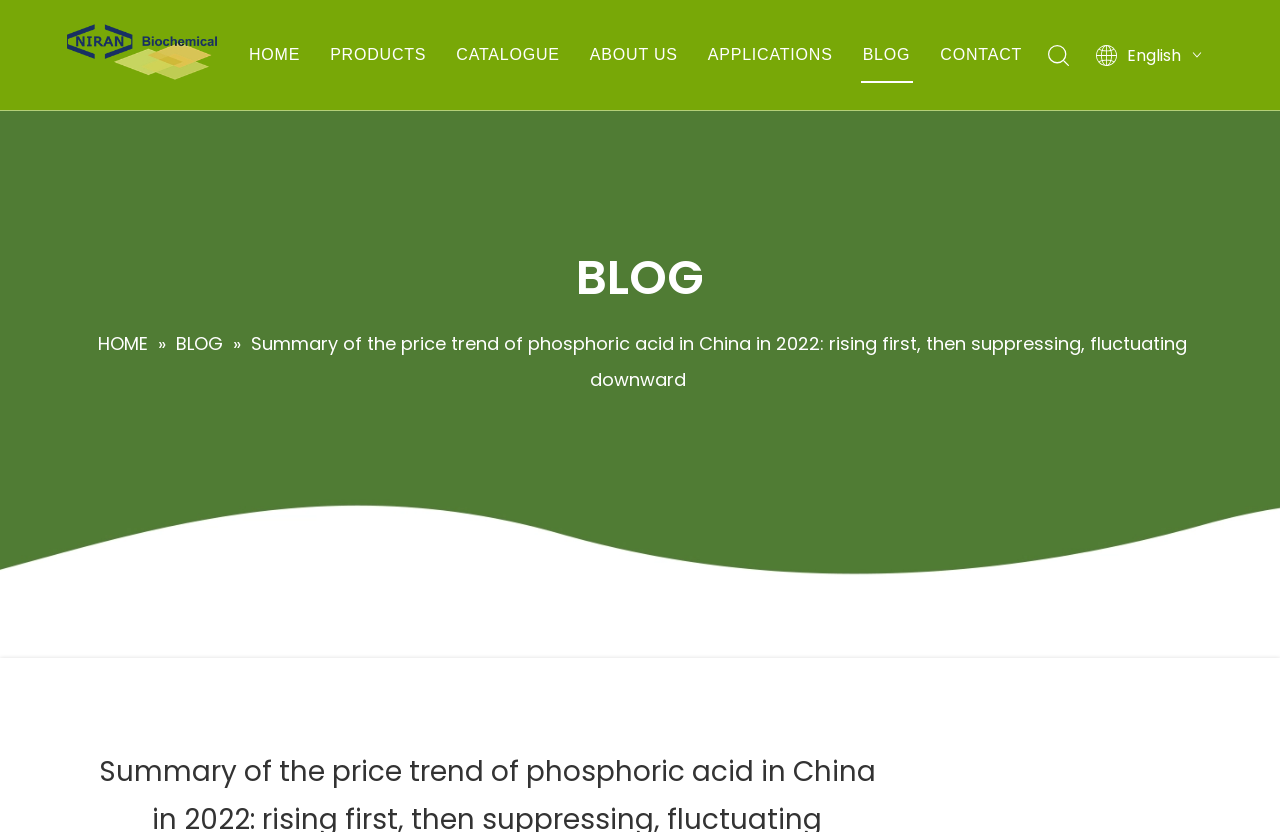Please specify the bounding box coordinates for the clickable region that will help you carry out the instruction: "read blog".

[0.674, 0.055, 0.711, 0.076]